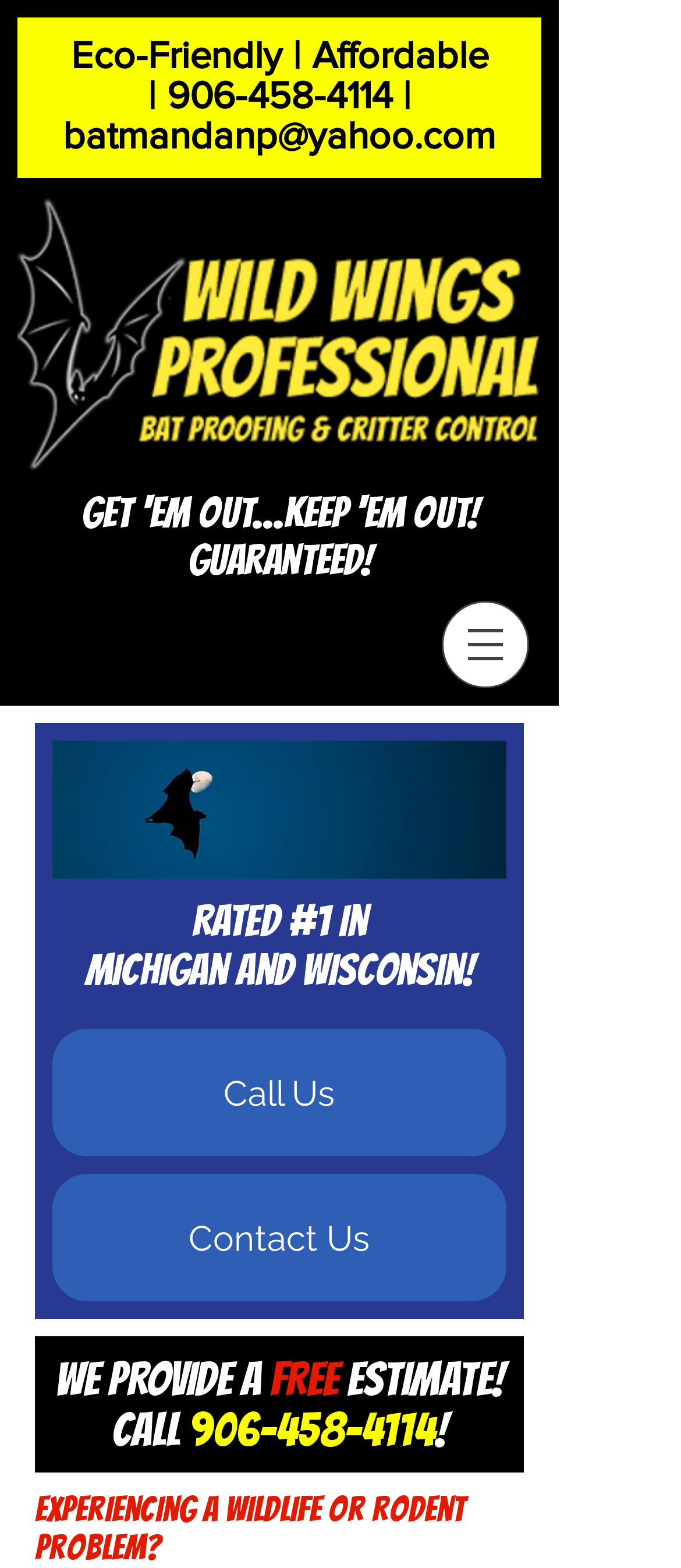How many links are there in the navigation menu?
Provide a short answer using one word or a brief phrase based on the image.

2